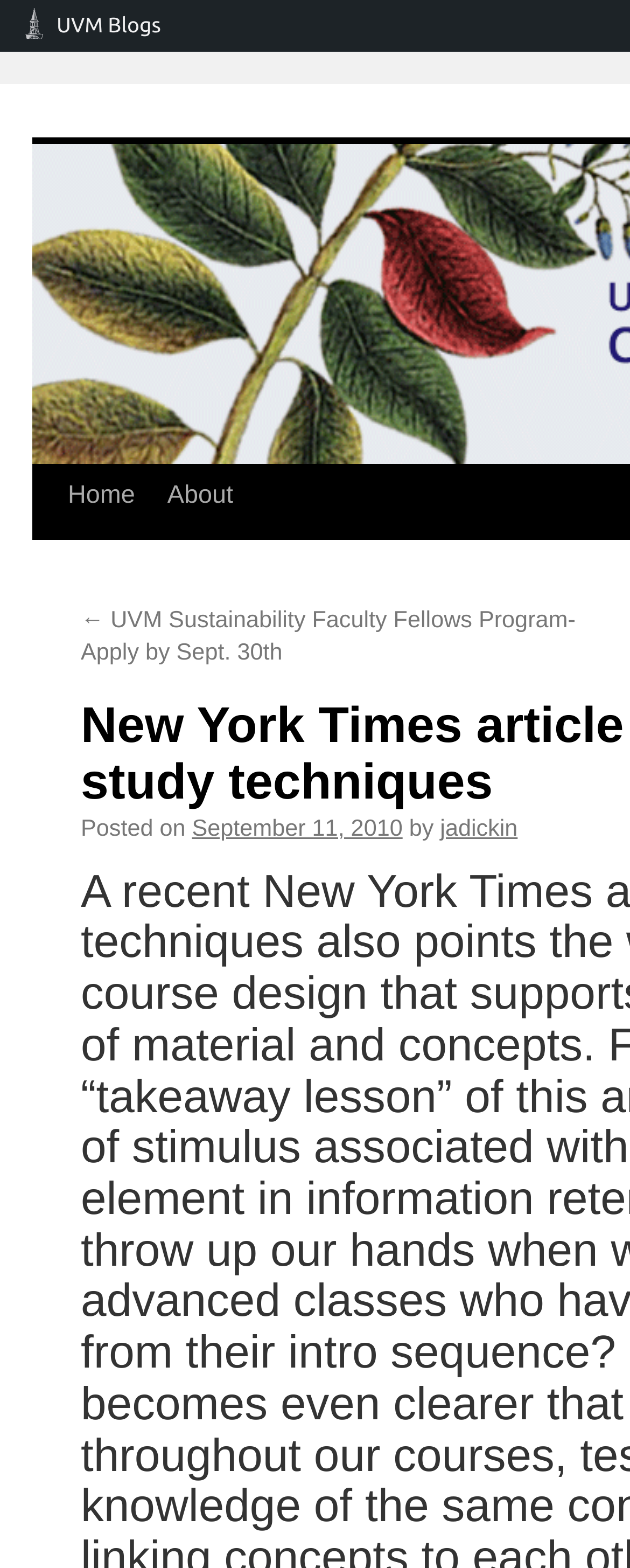What is the purpose of the 'Skip to content' link?
Please respond to the question with a detailed and informative answer.

I inferred this answer by looking at the link with the text 'Skip to content' which is typically used to skip the navigation or header section and go directly to the main content of the webpage.